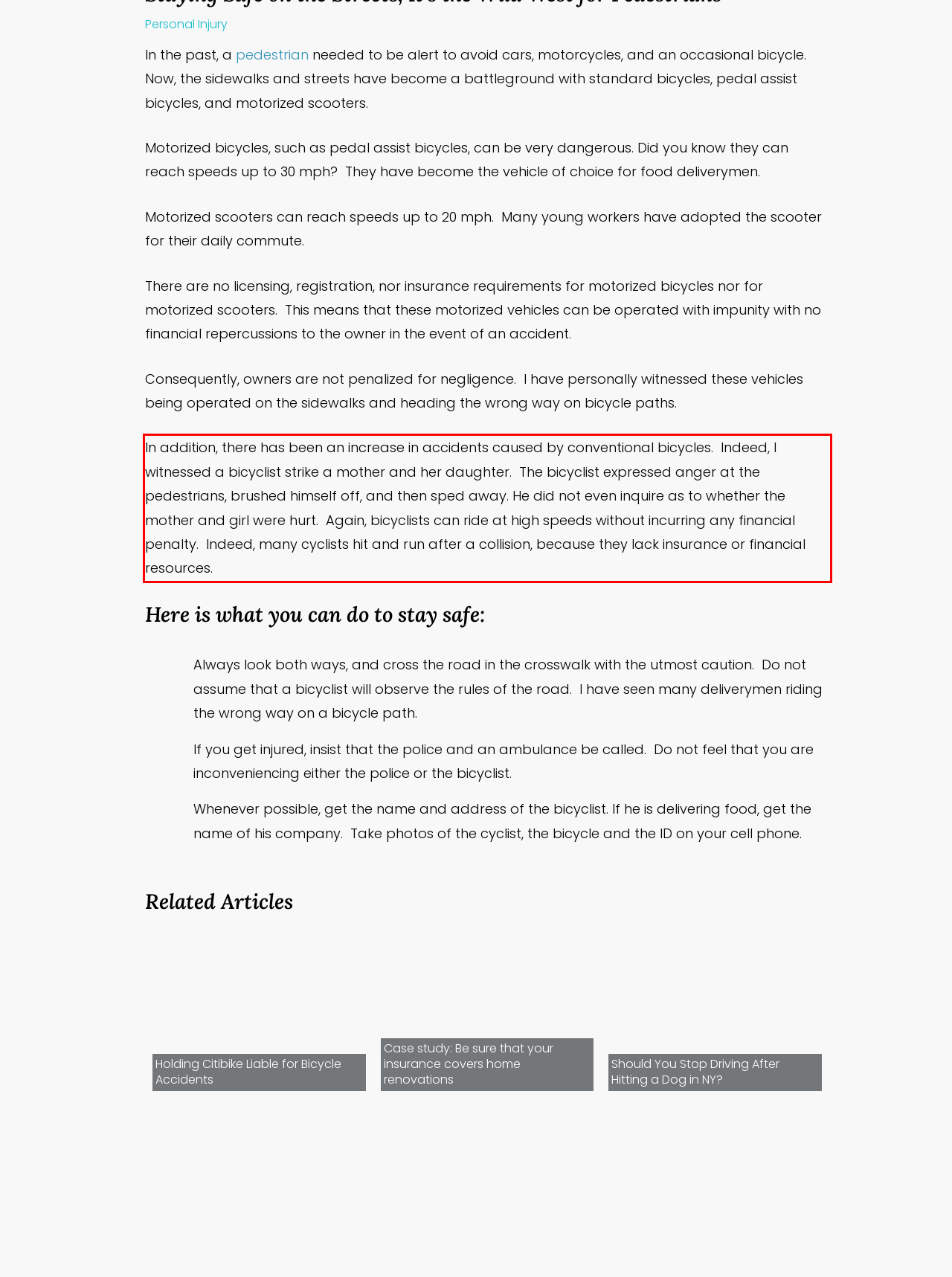Given a screenshot of a webpage, identify the red bounding box and perform OCR to recognize the text within that box.

In addition, there has been an increase in accidents caused by conventional bicycles. Indeed, I witnessed a bicyclist strike a mother and her daughter. The bicyclist expressed anger at the pedestrians, brushed himself off, and then sped away. He did not even inquire as to whether the mother and girl were hurt. Again, bicyclists can ride at high speeds without incurring any financial penalty. Indeed, many cyclists hit and run after a collision, because they lack insurance or financial resources.